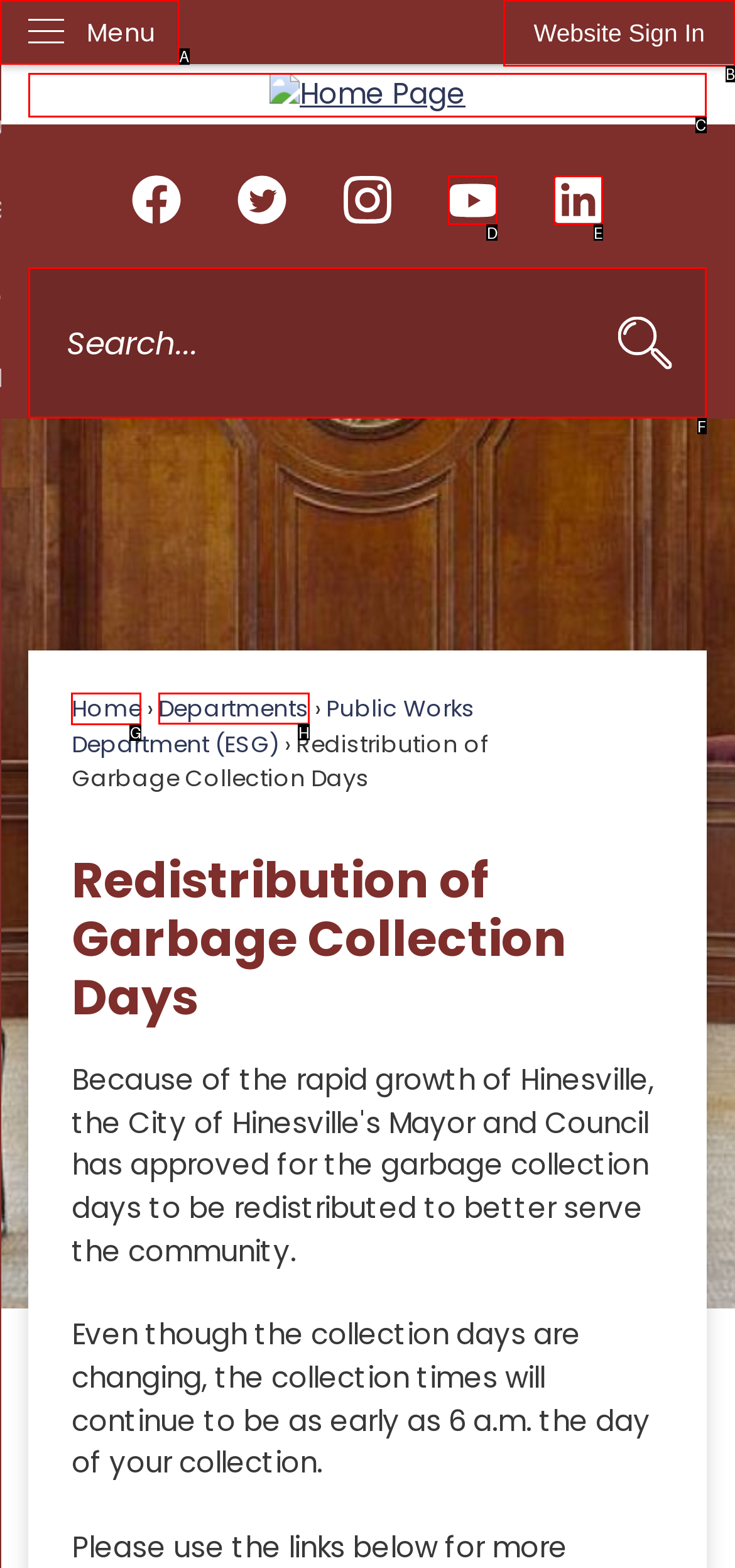Please indicate which HTML element to click in order to fulfill the following task: Go to the Public Works Department page Respond with the letter of the chosen option.

H